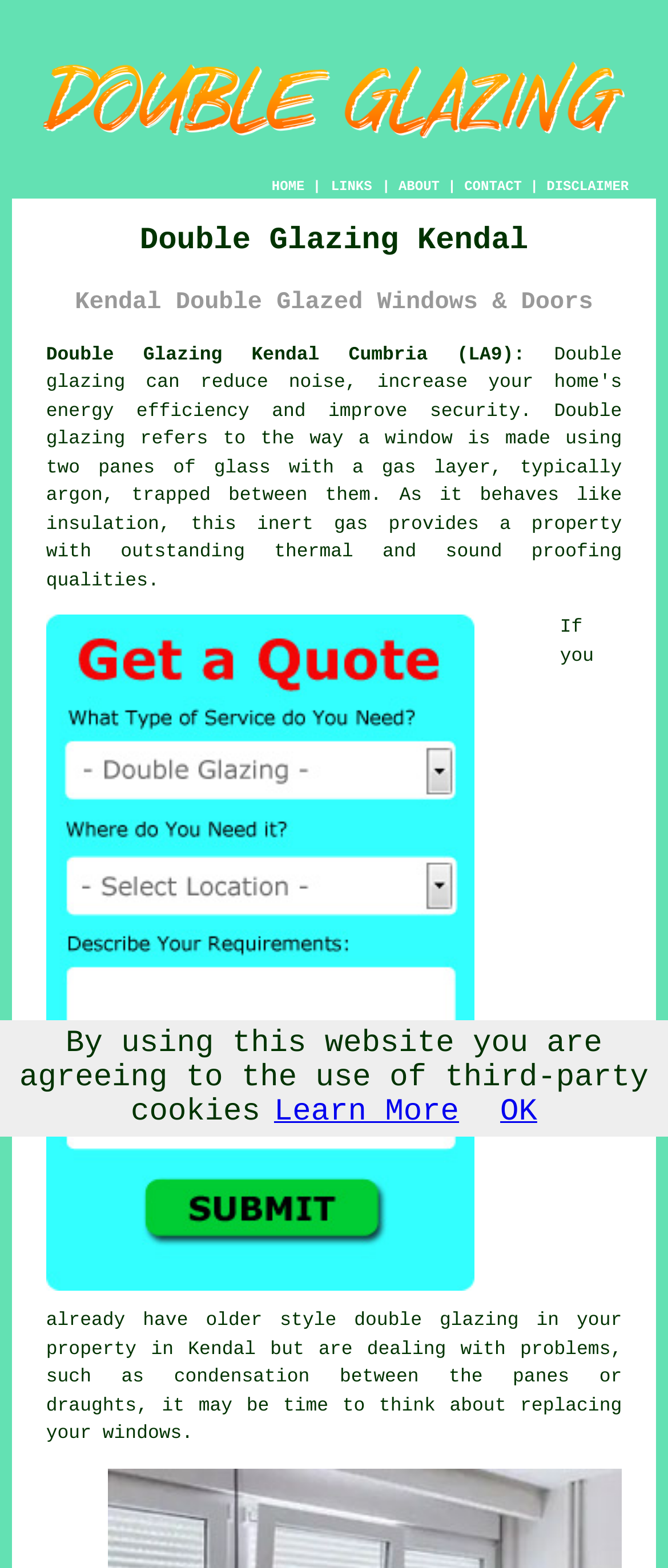Give an extensive and precise description of the webpage.

The webpage is about double glazing services in Kendal, Cumbria. At the top left corner, there is a logo image with the text "Double Glazing Kendal Cumbria". Below the logo, there is a navigation menu with five links: "HOME", "ABOUT", "CONTACT", and "DISCLAIMER", separated by vertical lines. 

The main content area is divided into two sections. The top section has two headings: "Double Glazing Kendal" and "Kendal Double Glazed Windows & Doors". Below the headings, there is a link "Double Glazing Kendal Cumbria (LA9):" followed by a paragraph of text describing the benefits of replacing old double glazing windows. 

The bottom section has a link "Free Kendal Double Glazing Quotes" with an accompanying image on the left side. Below the link, there is a static text block explaining the problems with older style double glazing and the need for replacement.

At the bottom of the page, there is a notice about the use of third-party cookies, with two links: "Learn More" and "OK".